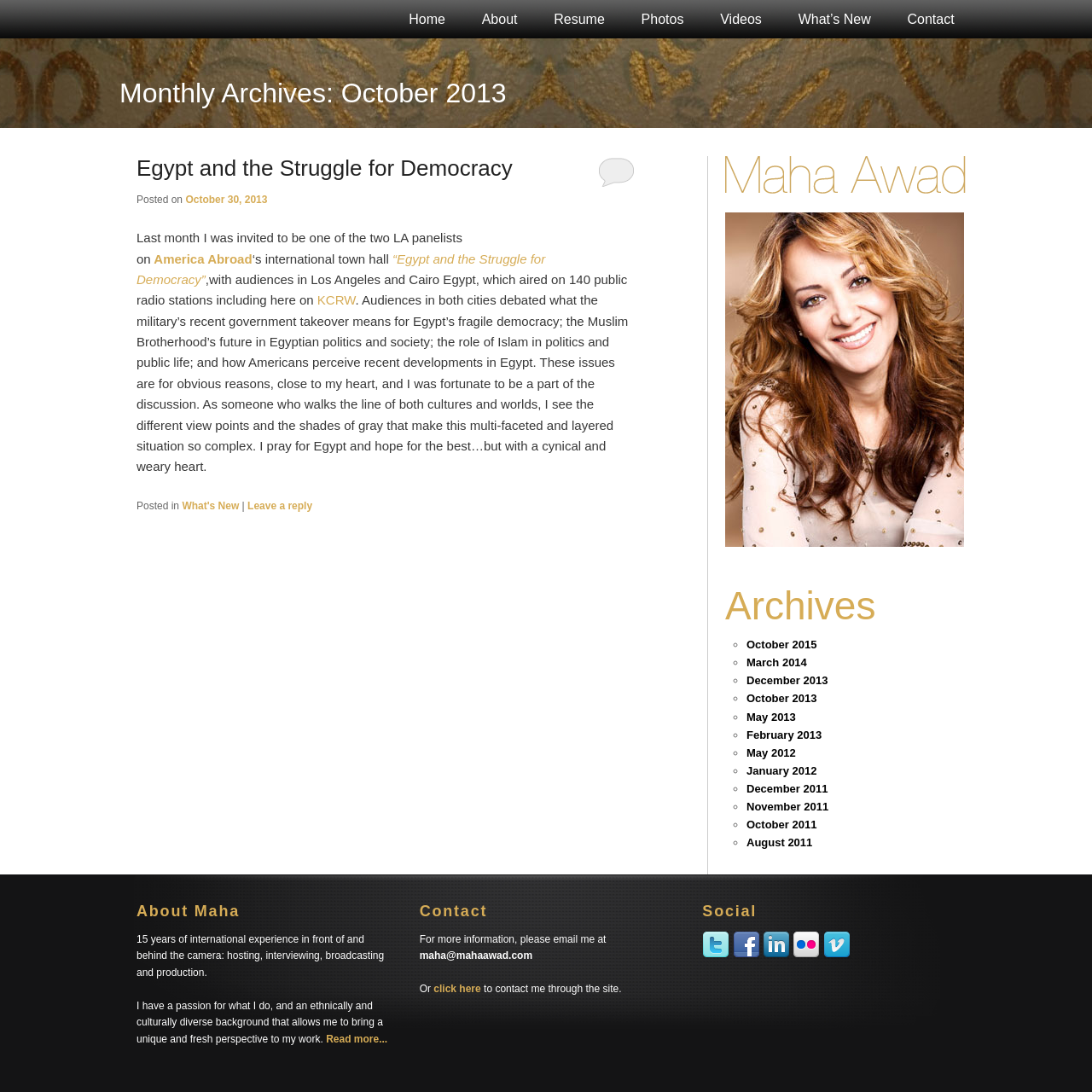What is the purpose of the 'Contact' section?
Using the visual information, reply with a single word or short phrase.

To contact the author